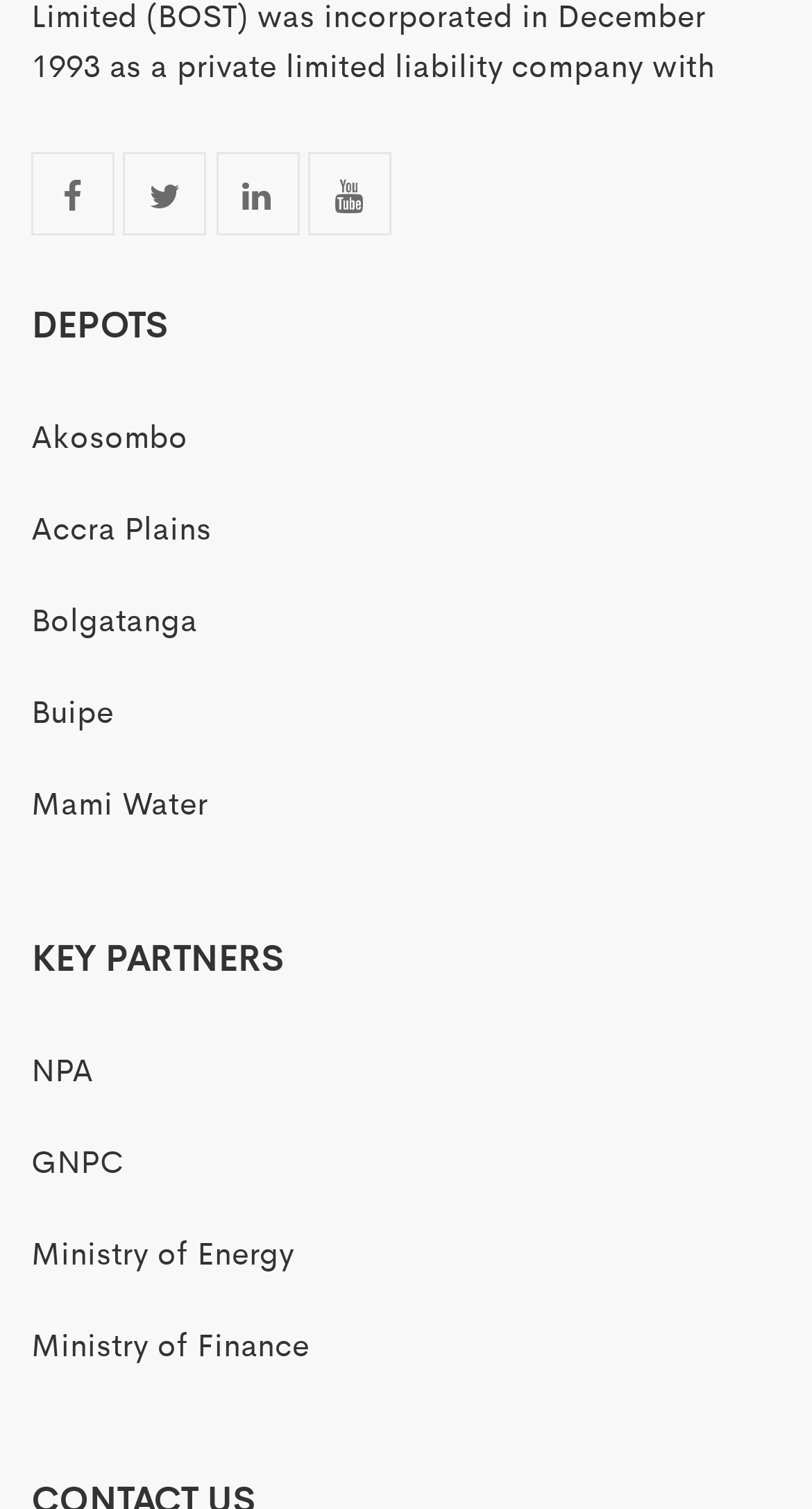Identify the bounding box coordinates for the region to click in order to carry out this instruction: "Go to Ministry of Energy". Provide the coordinates using four float numbers between 0 and 1, formatted as [left, top, right, bottom].

[0.038, 0.814, 0.363, 0.843]